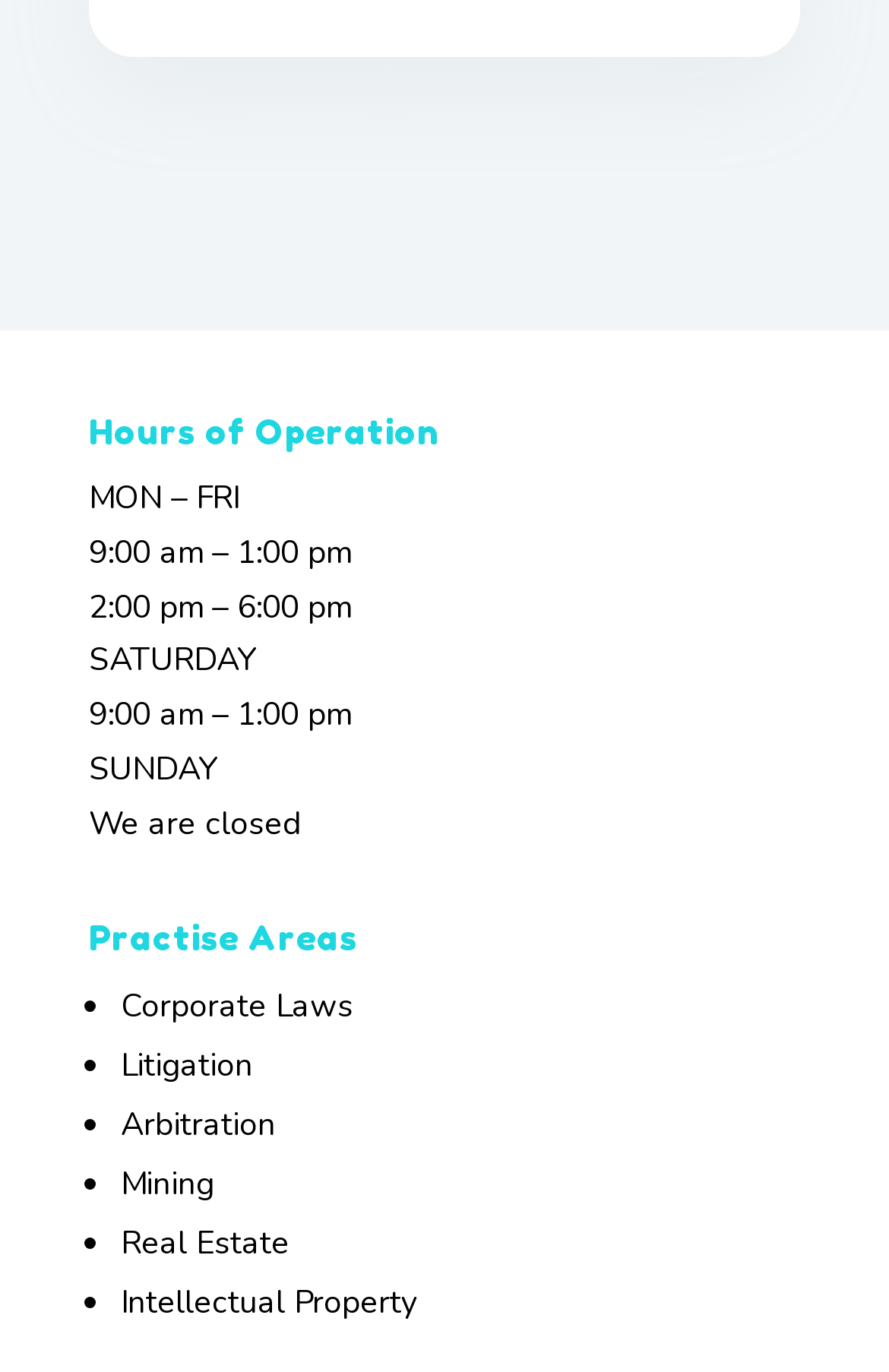What are the hours of operation on Monday?
Deliver a detailed and extensive answer to the question.

I found the 'Hours of Operation' section on the webpage, which lists the hours for each day of the week. For Monday, the hours are '9:00 am – 1:00 pm' and '2:00 pm – 6:00 pm'.